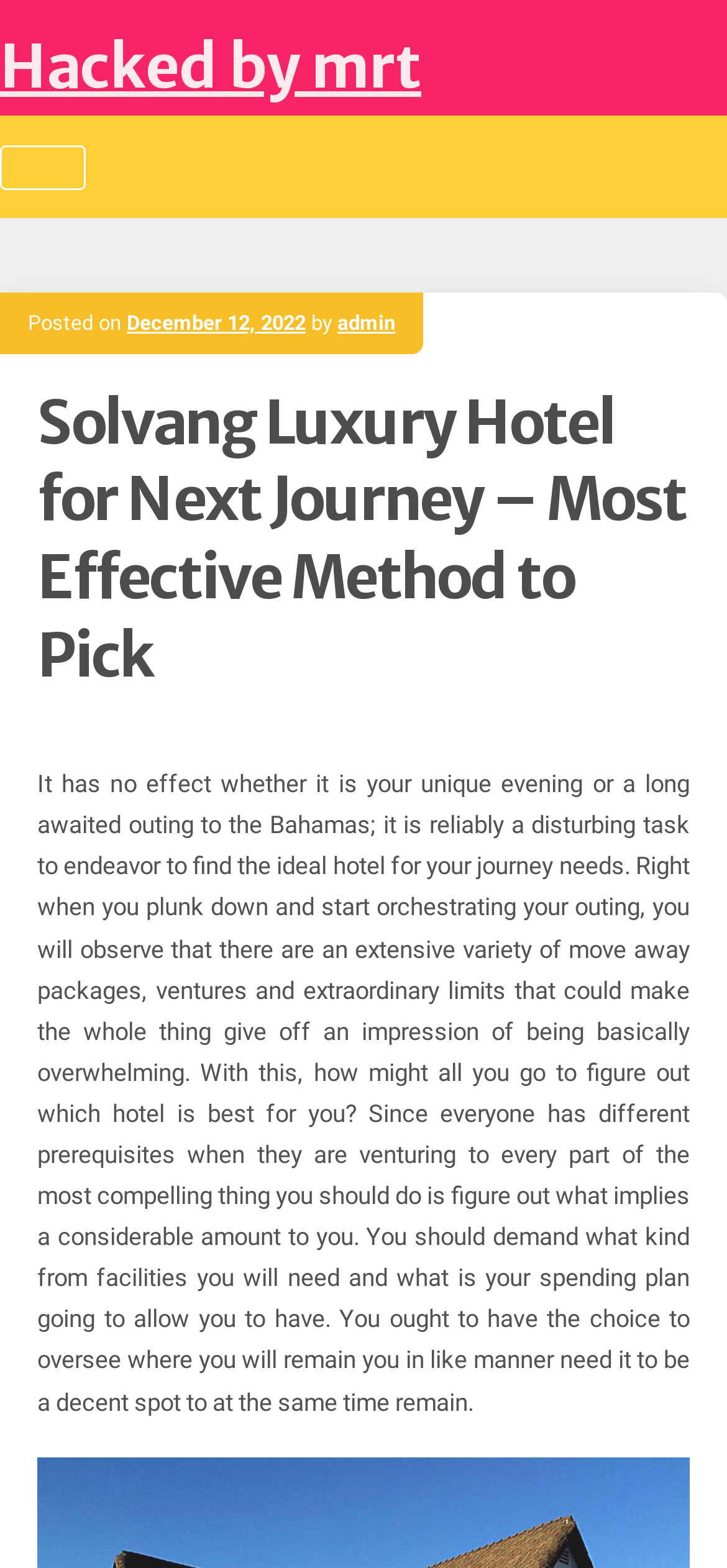What is the purpose of the post?
Refer to the image and provide a detailed answer to the question.

I found the purpose of the post by reading the text which provides guidance on how to choose the best hotel by considering one's requirements and budget.